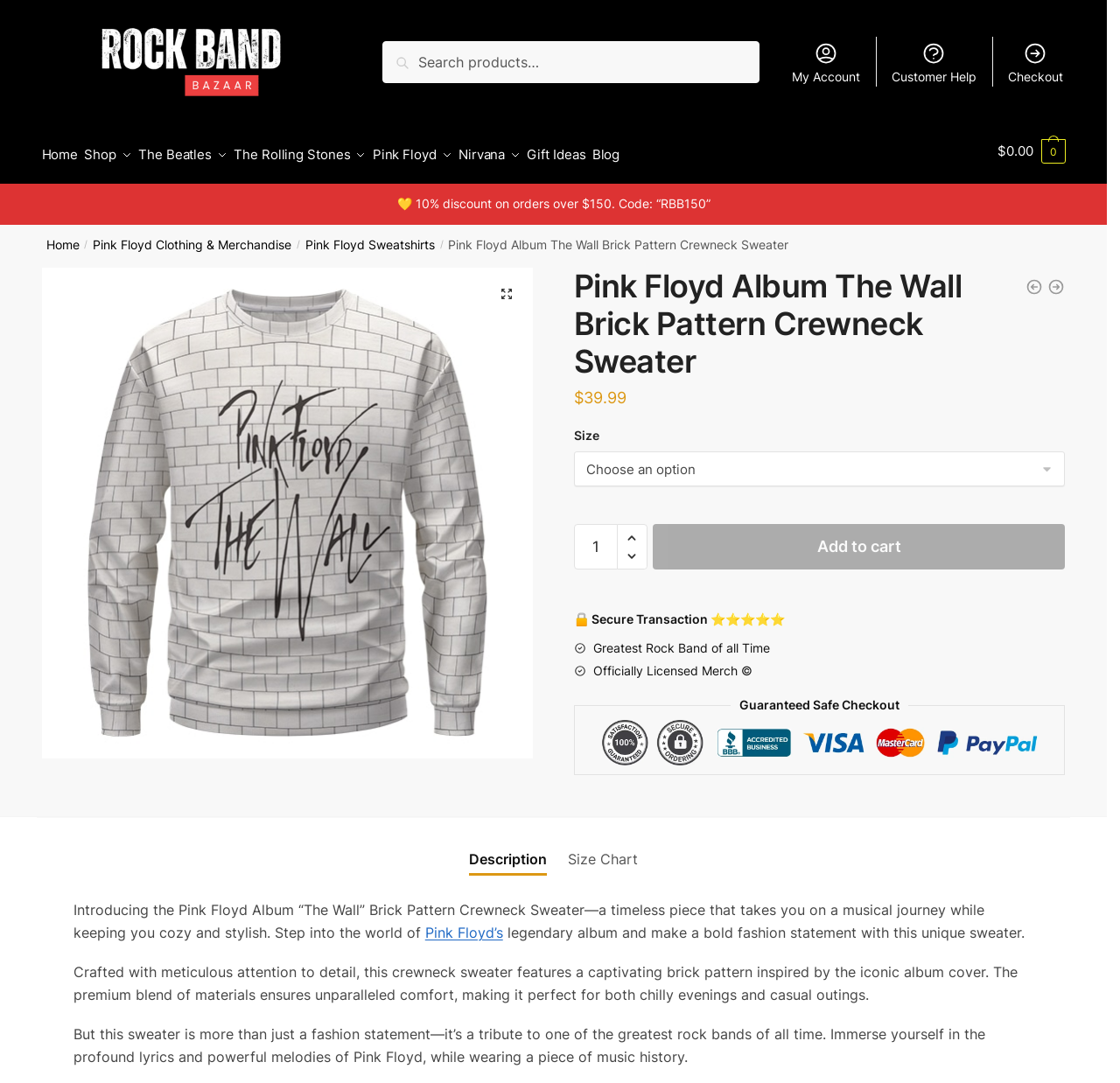Give a one-word or short phrase answer to the question: 
What is the price of the sweater?

$39.99